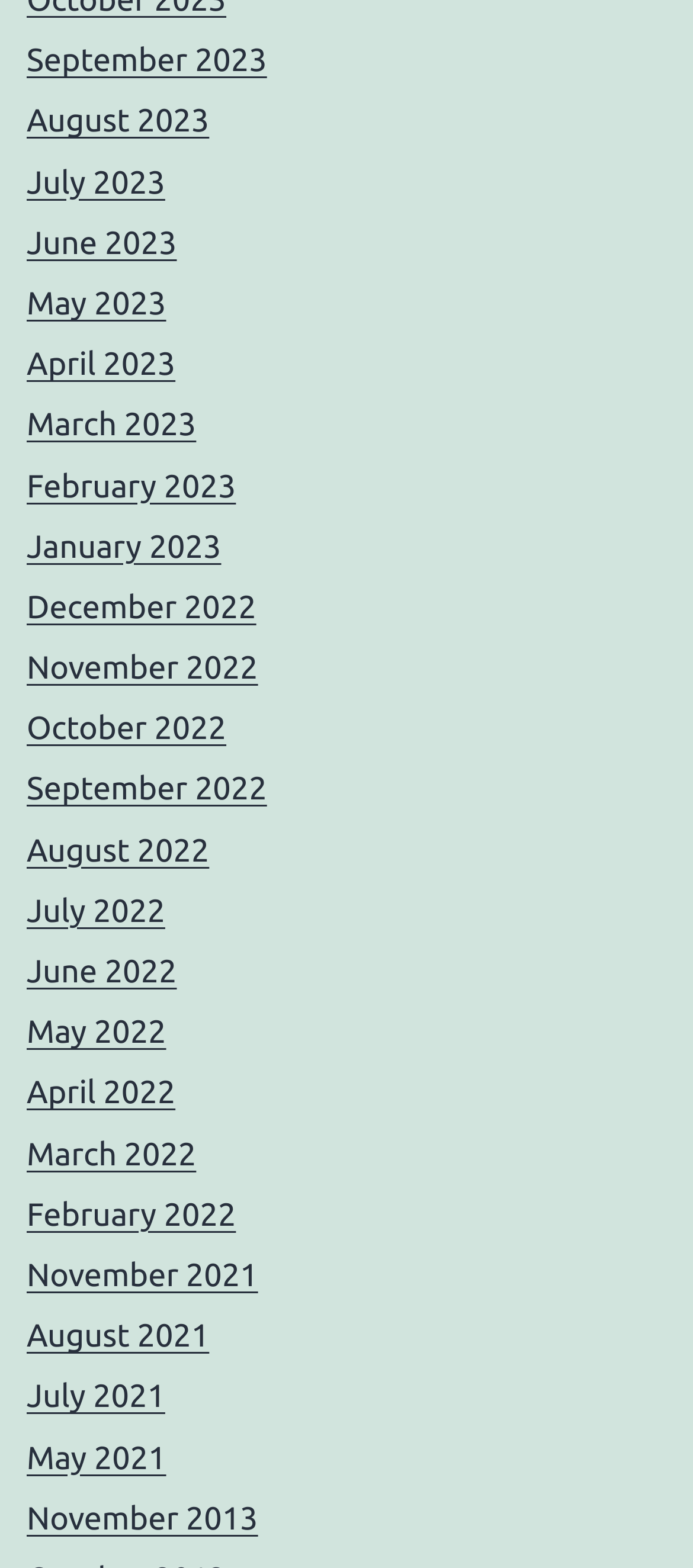Find the bounding box coordinates of the element's region that should be clicked in order to follow the given instruction: "browse July 2023". The coordinates should consist of four float numbers between 0 and 1, i.e., [left, top, right, bottom].

[0.038, 0.105, 0.238, 0.128]